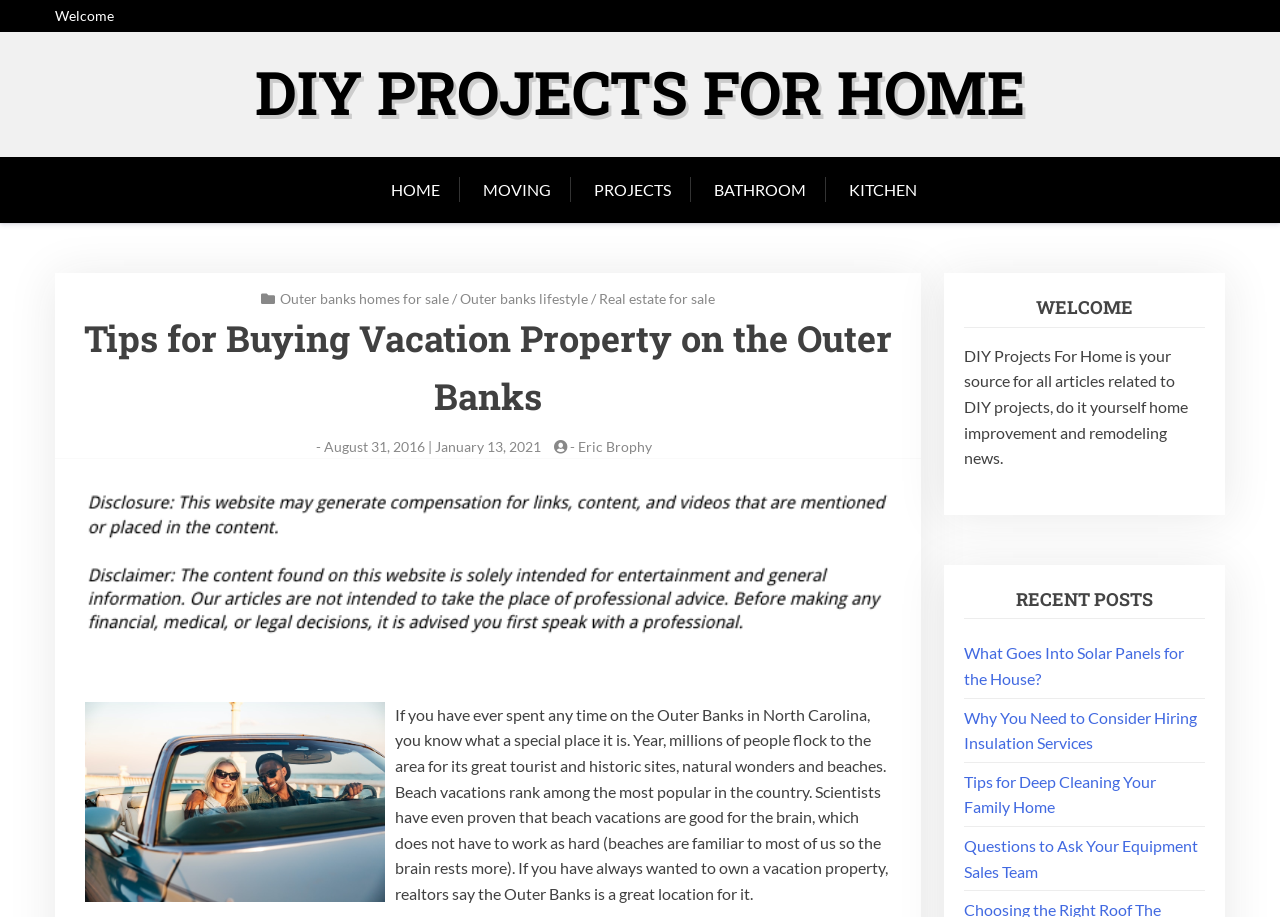Kindly determine the bounding box coordinates for the clickable area to achieve the given instruction: "Read about Outer banks homes for sale".

[0.219, 0.316, 0.351, 0.335]